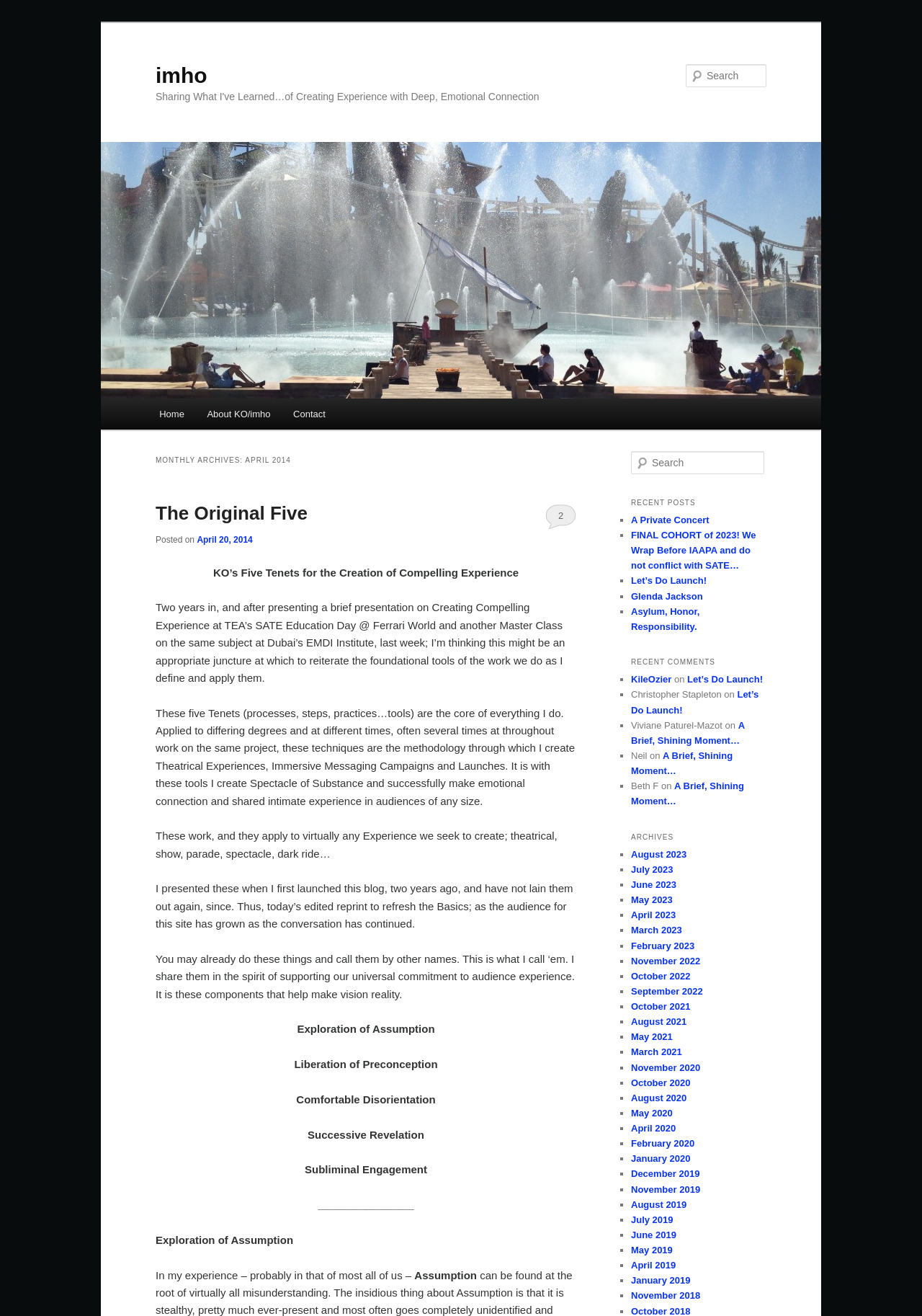Based on the visual content of the image, answer the question thoroughly: What are the five tenets of creating compelling experiences?

The five tenets of creating compelling experiences are listed in the blog post as Exploration of Assumption, Liberation of Preconception, Comfortable Disorientation, Successive Revelation, and Subliminal Engagement. These tenets are the core of the methodology used to create theatrical experiences, immersive messaging campaigns, and launches.